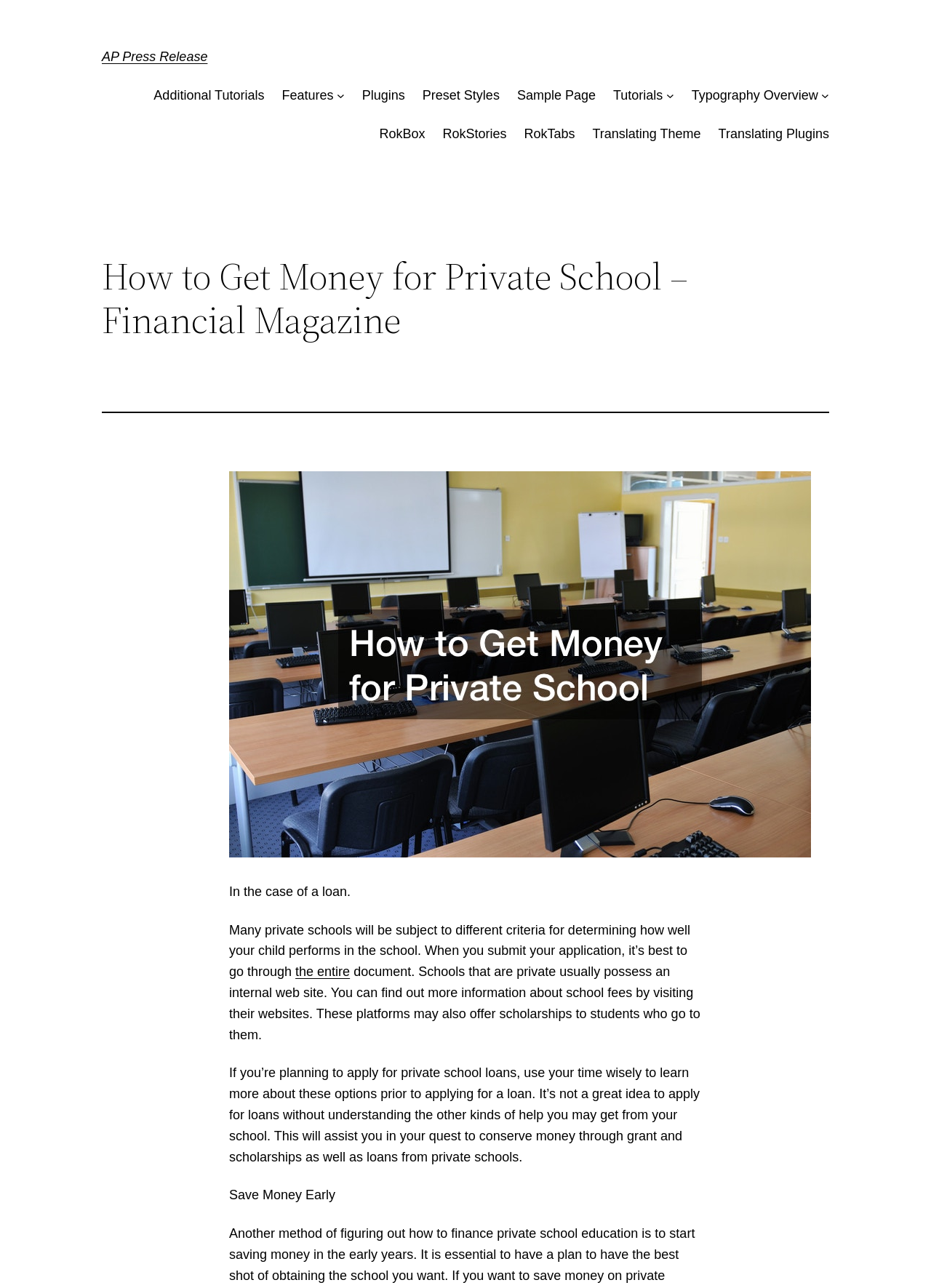Detail the various sections and features present on the webpage.

The webpage is about "How to Get Money for Private School" and is part of the "Financial Magazine" section of the "AP Press Release" website. At the top, there is a heading with the title "AP Press Release" and a link to it. Below that, there are several links to different sections, including "Additional Tutorials", "Features", "Plugins", "Preset Styles", "Sample Page", "Tutorials", and "Typography Overview", each with a corresponding button to expand or collapse the submenu.

On the left side of the page, there is a heading with the title "How to Get Money for Private School – Financial Magazine". Below that, there is a horizontal separator line. The main content of the page starts with a link and an image, followed by several paragraphs of text. The text discusses the process of applying for private school loans and the importance of understanding the different options available, including scholarships and grants. It also advises readers to save money early.

There are 15 links on the page, including the ones in the top menu and the links within the main content. There is one image on the page, located on the left side, above the main content. The overall structure of the page is organized, with clear headings and concise text.